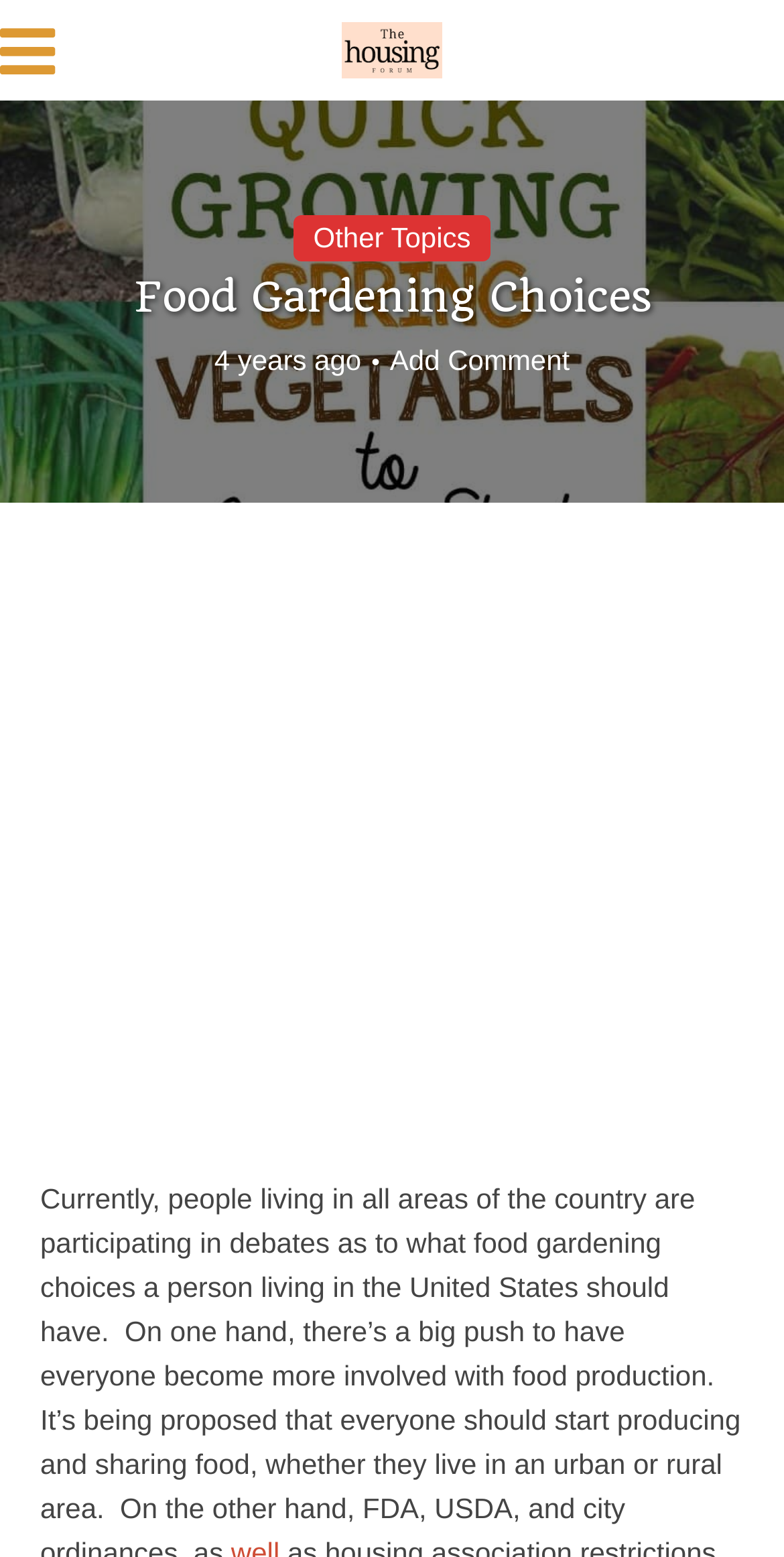From the given element description: "aria-label="Advertisement" name="aswift_0" title="Advertisement"", find the bounding box for the UI element. Provide the coordinates as four float numbers between 0 and 1, in the order [left, top, right, bottom].

[0.0, 0.329, 1.0, 0.749]